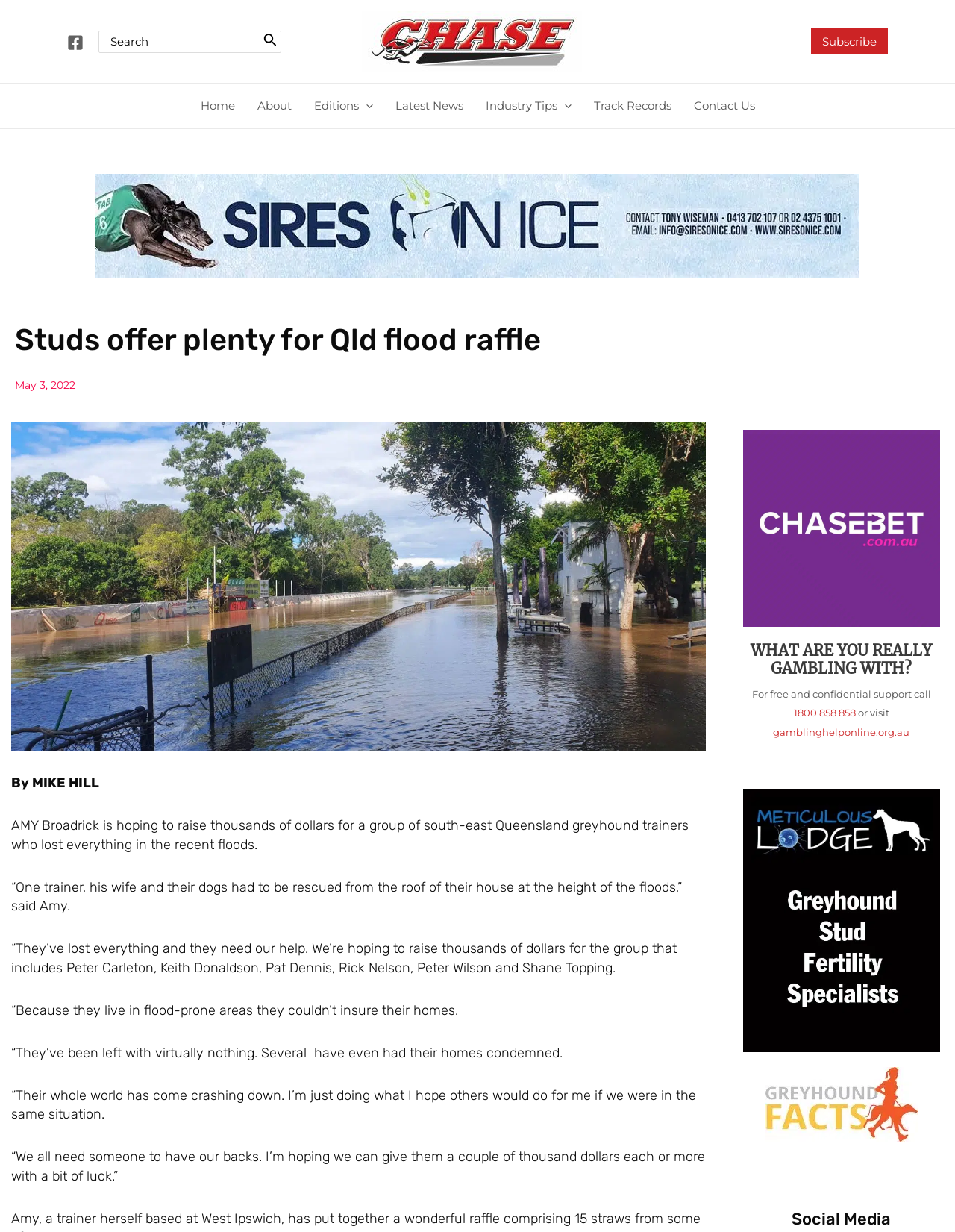Find the bounding box coordinates of the element to click in order to complete the given instruction: "Search for something."

[0.104, 0.025, 0.294, 0.042]